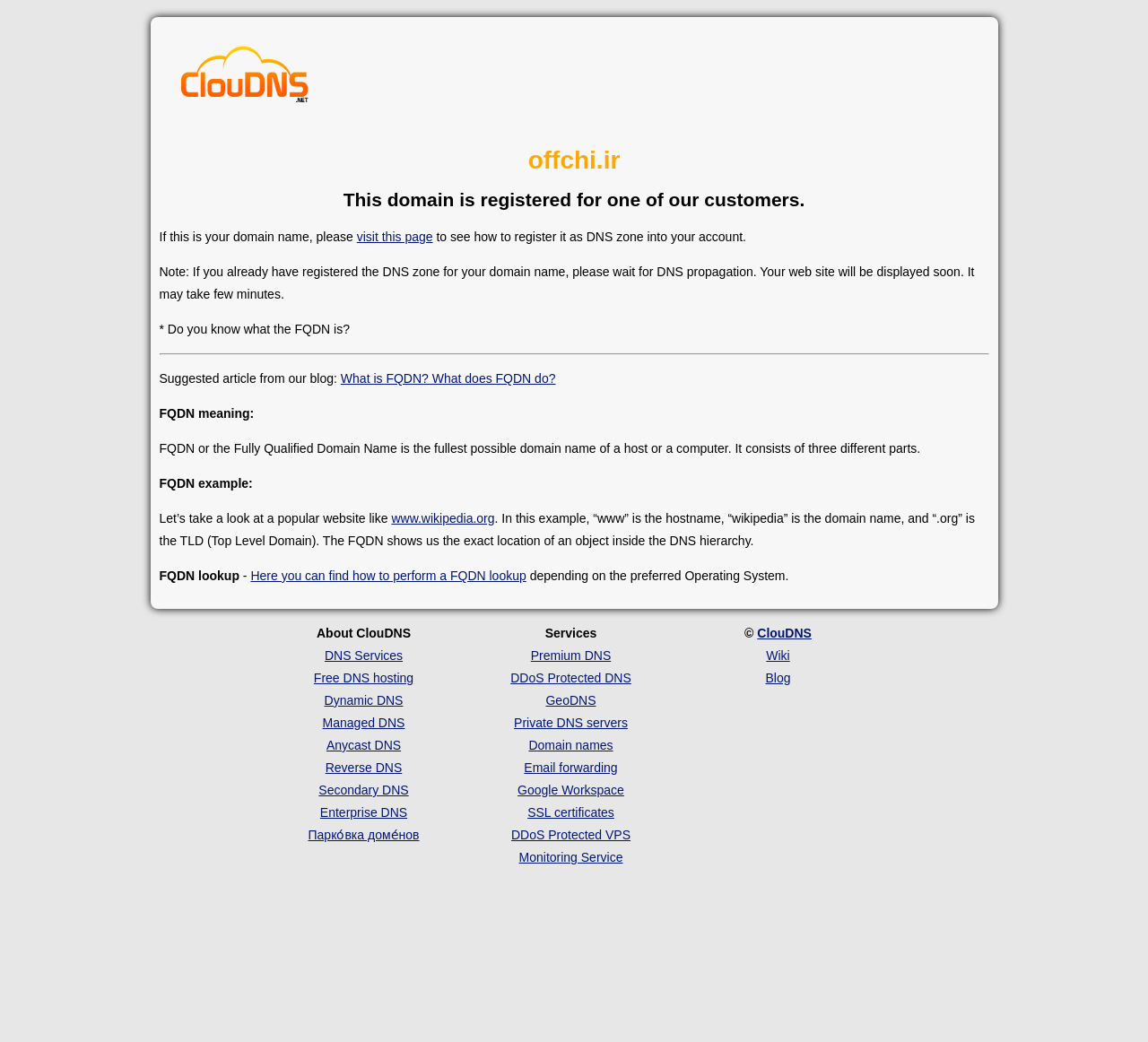Locate the bounding box coordinates of the clickable part needed for the task: "Read the article 'What is FQDN? What does FQDN do?'".

[0.297, 0.356, 0.484, 0.37]